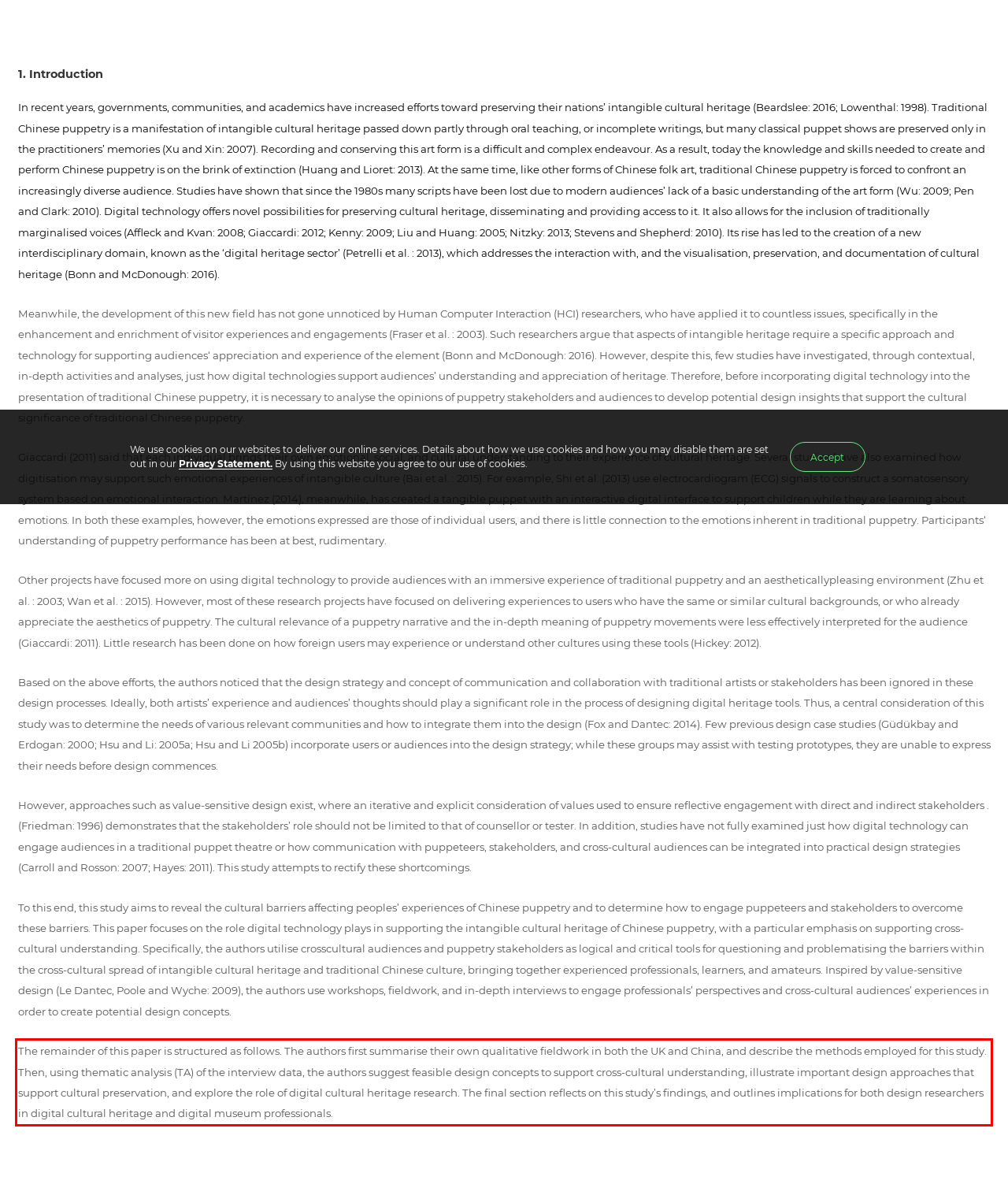In the given screenshot, locate the red bounding box and extract the text content from within it.

The remainder of this paper is structured as follows. The authors first summarise their own qualitative fieldwork in both the UK and China, and describe the methods employed for this study. Then, using thematic analysis (TA) of the interview data, the authors suggest feasible design concepts to support cross-cultural understanding, illustrate important design approaches that support cultural preservation, and explore the role of digital cultural heritage research. The final section reflects on this study’s findings, and outlines implications for both design researchers in digital cultural heritage and digital museum professionals.